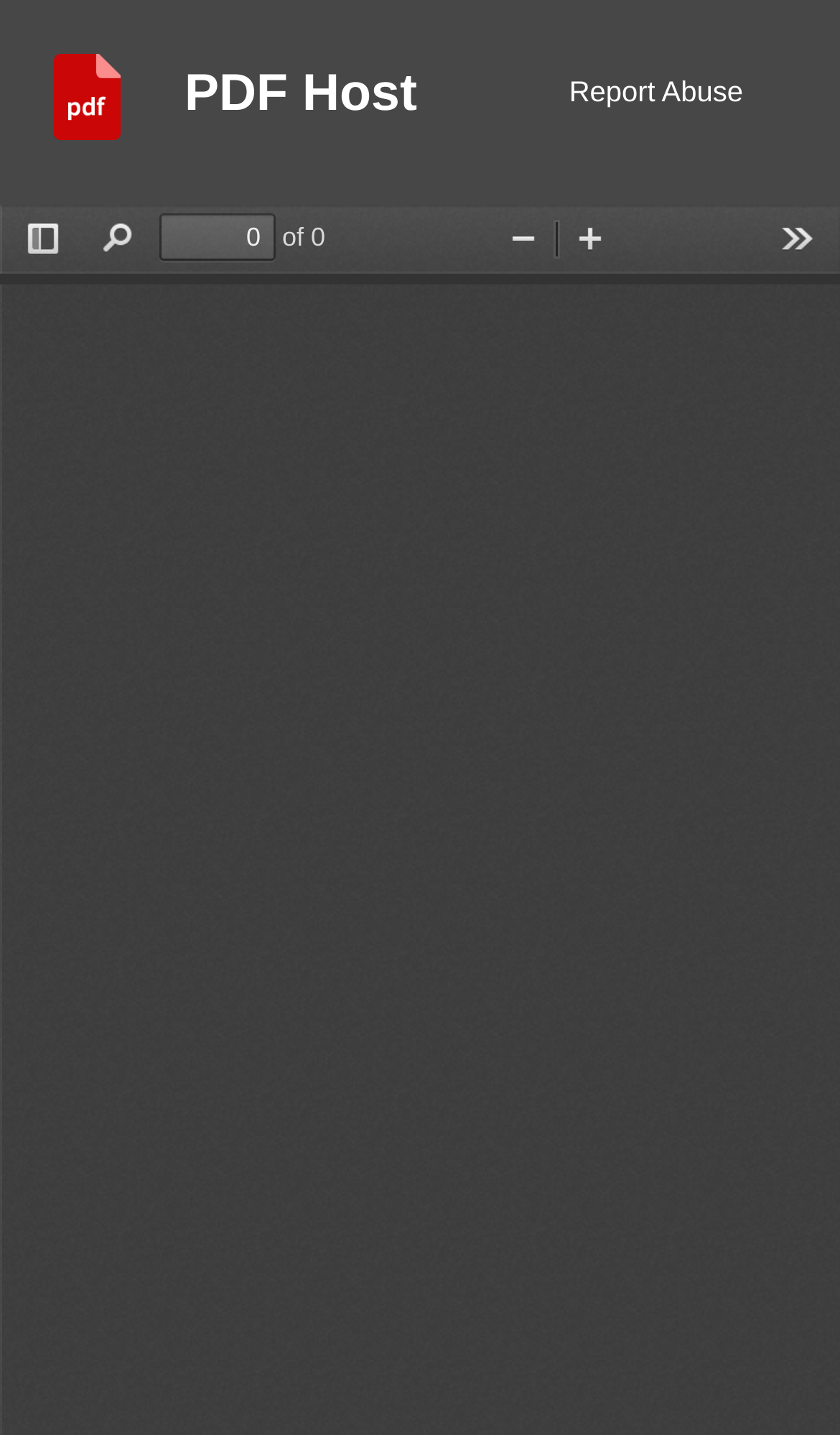Please identify the bounding box coordinates of the element's region that should be clicked to execute the following instruction: "zoom out". The bounding box coordinates must be four float numbers between 0 and 1, i.e., [left, top, right, bottom].

[0.581, 0.147, 0.663, 0.185]